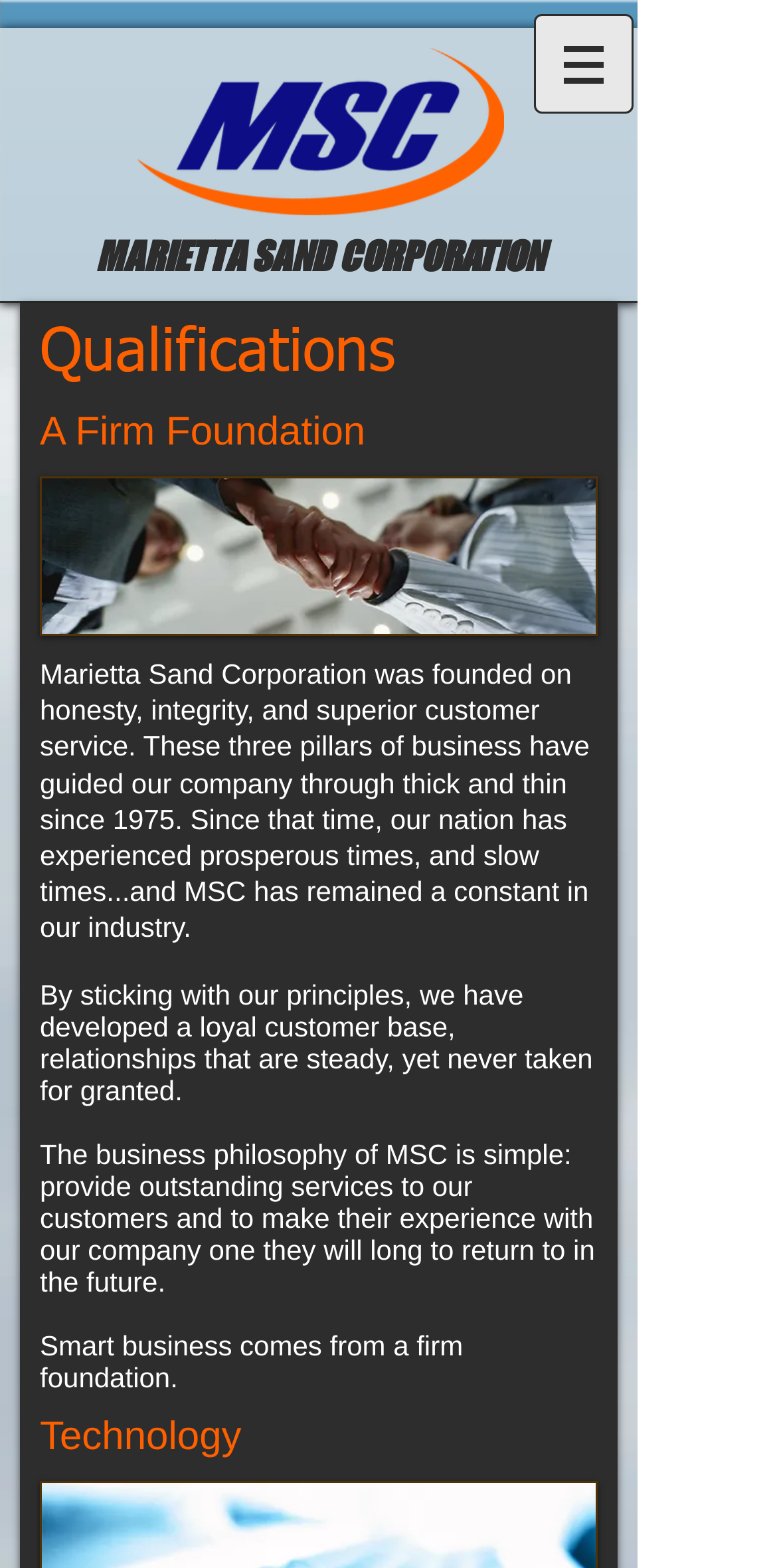What is the business philosophy of MSC?
Based on the screenshot, respond with a single word or phrase.

Provide outstanding services